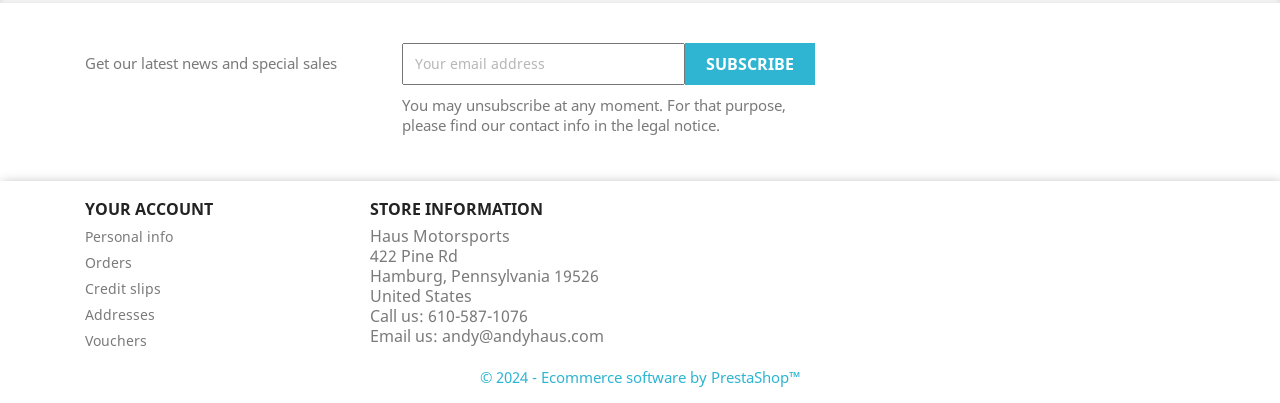Please provide the bounding box coordinates for the element that needs to be clicked to perform the following instruction: "Enter email address". The coordinates should be given as four float numbers between 0 and 1, i.e., [left, top, right, bottom].

[0.314, 0.106, 0.535, 0.21]